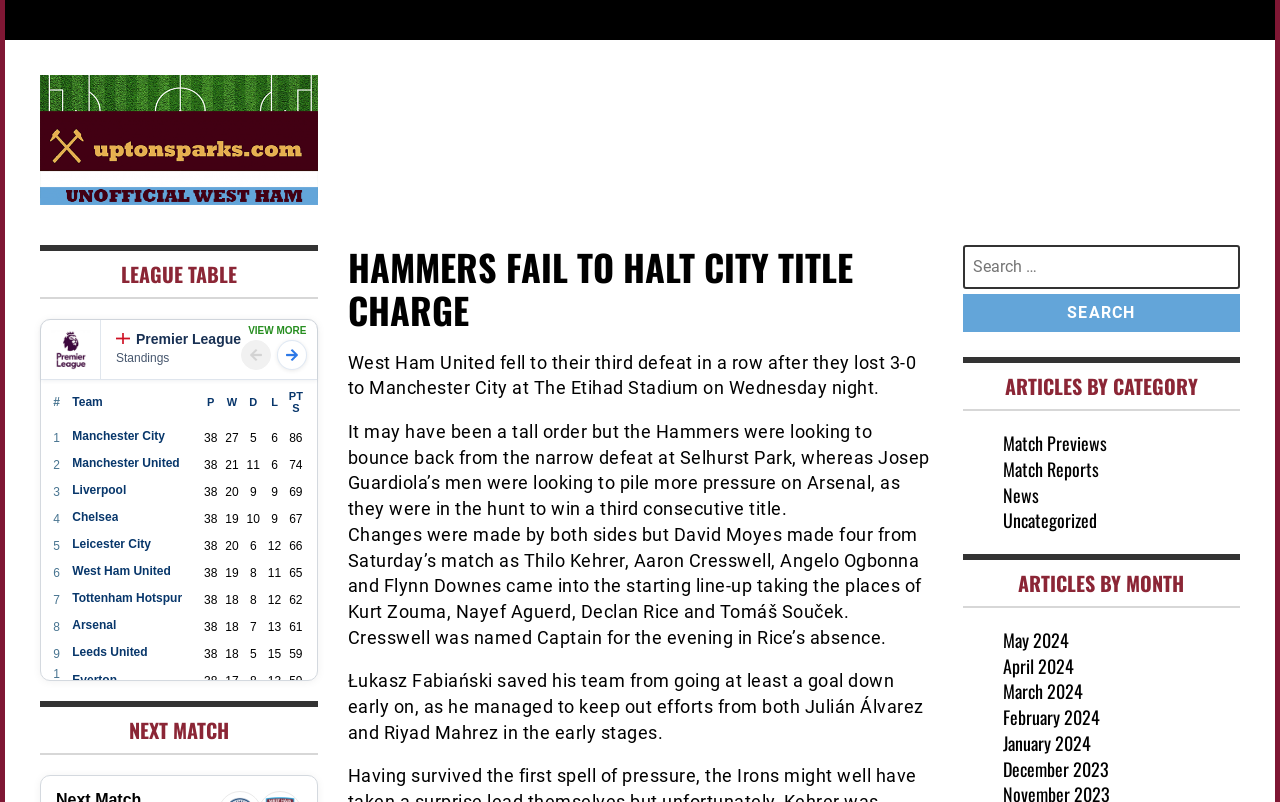Please identify the bounding box coordinates of the clickable region that I should interact with to perform the following instruction: "View the Premier League standings". The coordinates should be expressed as four float numbers between 0 and 1, i.e., [left, top, right, bottom].

[0.091, 0.412, 0.194, 0.432]